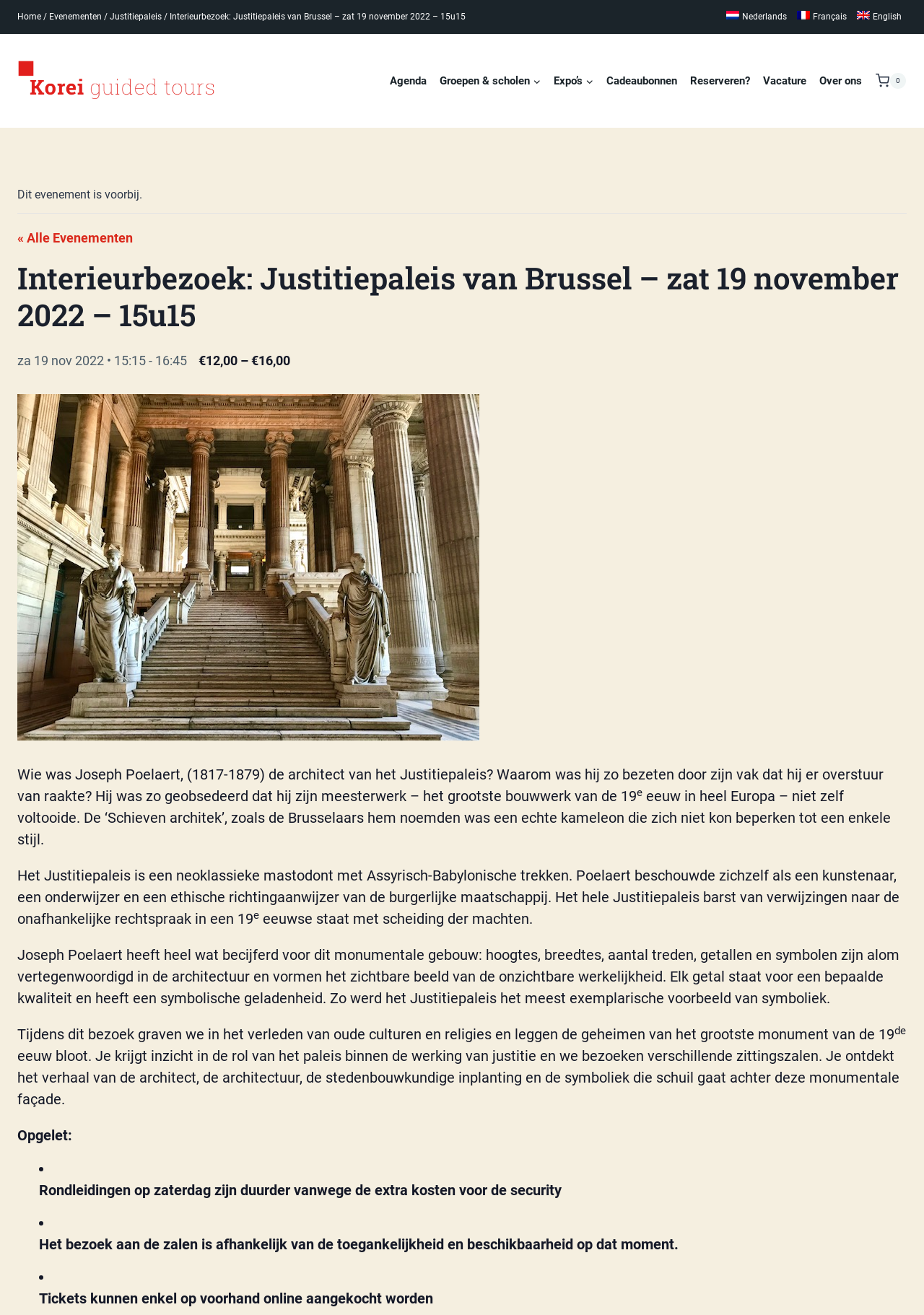What is the architect of the Justitiepaleis?
Please give a detailed and elaborate answer to the question.

I found the architect's name by reading the text in the static text elements which mentions 'Joseph Poelaert' as the architect of the Justitiepaleis.